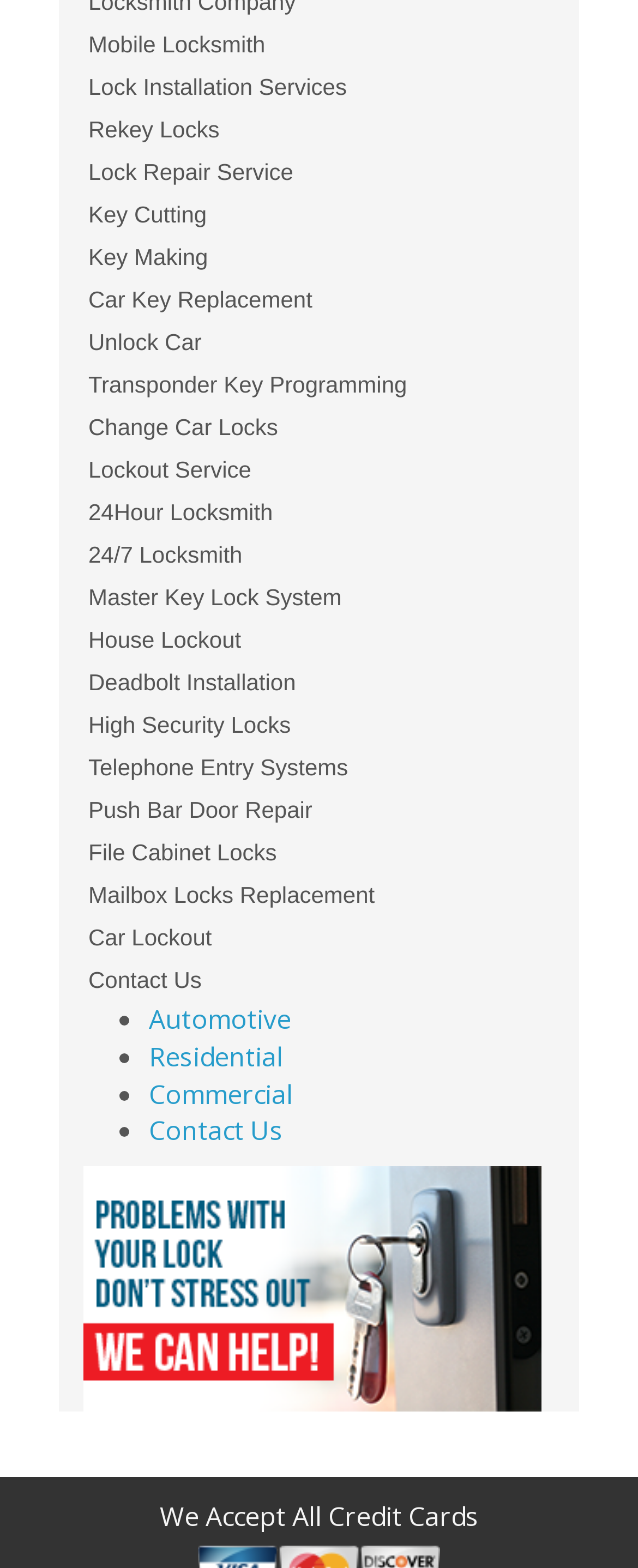Find the bounding box coordinates for the HTML element described in this sentence: "Residential". Provide the coordinates as four float numbers between 0 and 1, in the format [left, top, right, bottom].

[0.233, 0.662, 0.444, 0.685]